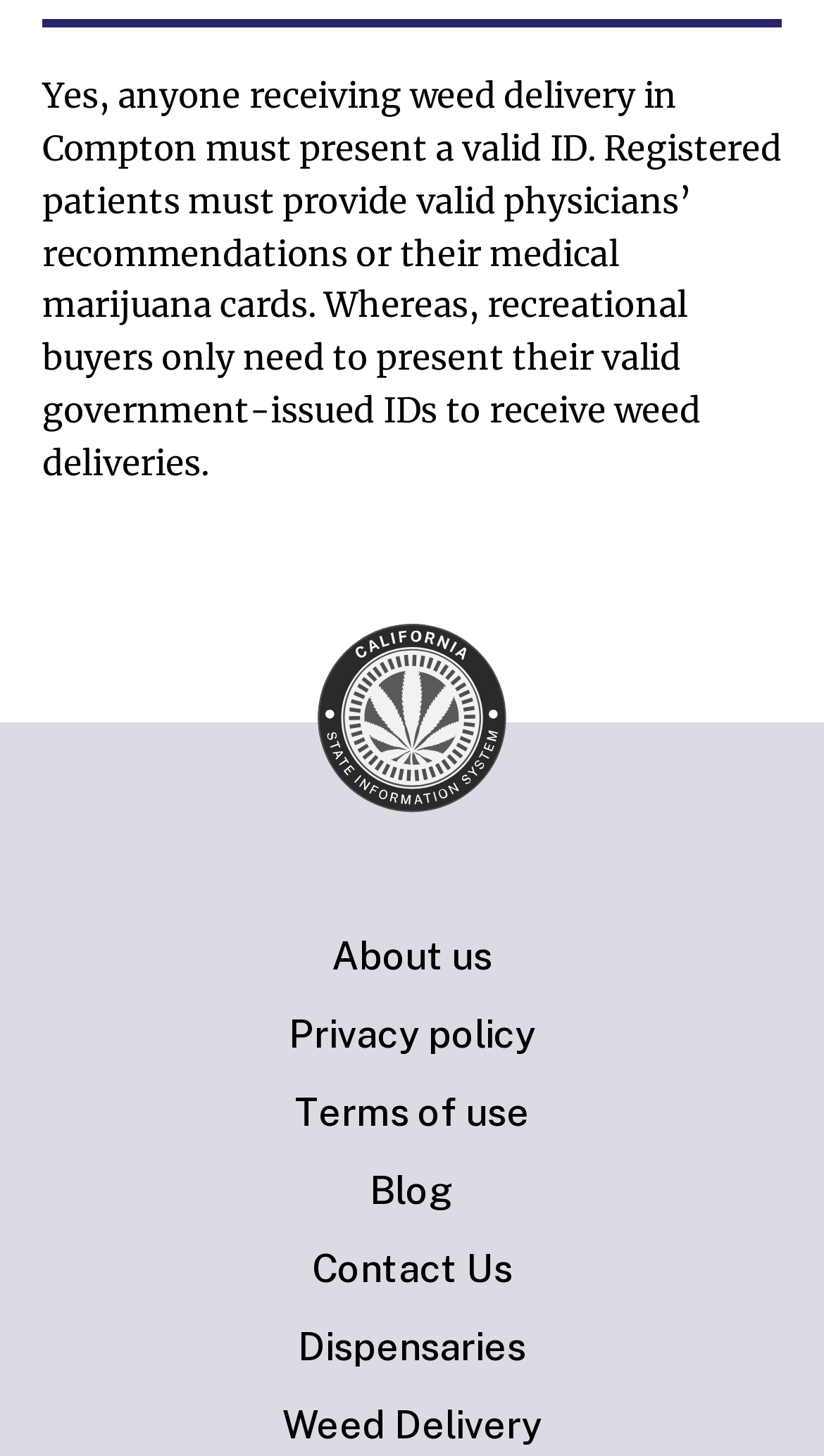Please identify the bounding box coordinates of the element's region that I should click in order to complete the following instruction: "visit About us page". The bounding box coordinates consist of four float numbers between 0 and 1, i.e., [left, top, right, bottom].

[0.041, 0.641, 0.959, 0.671]